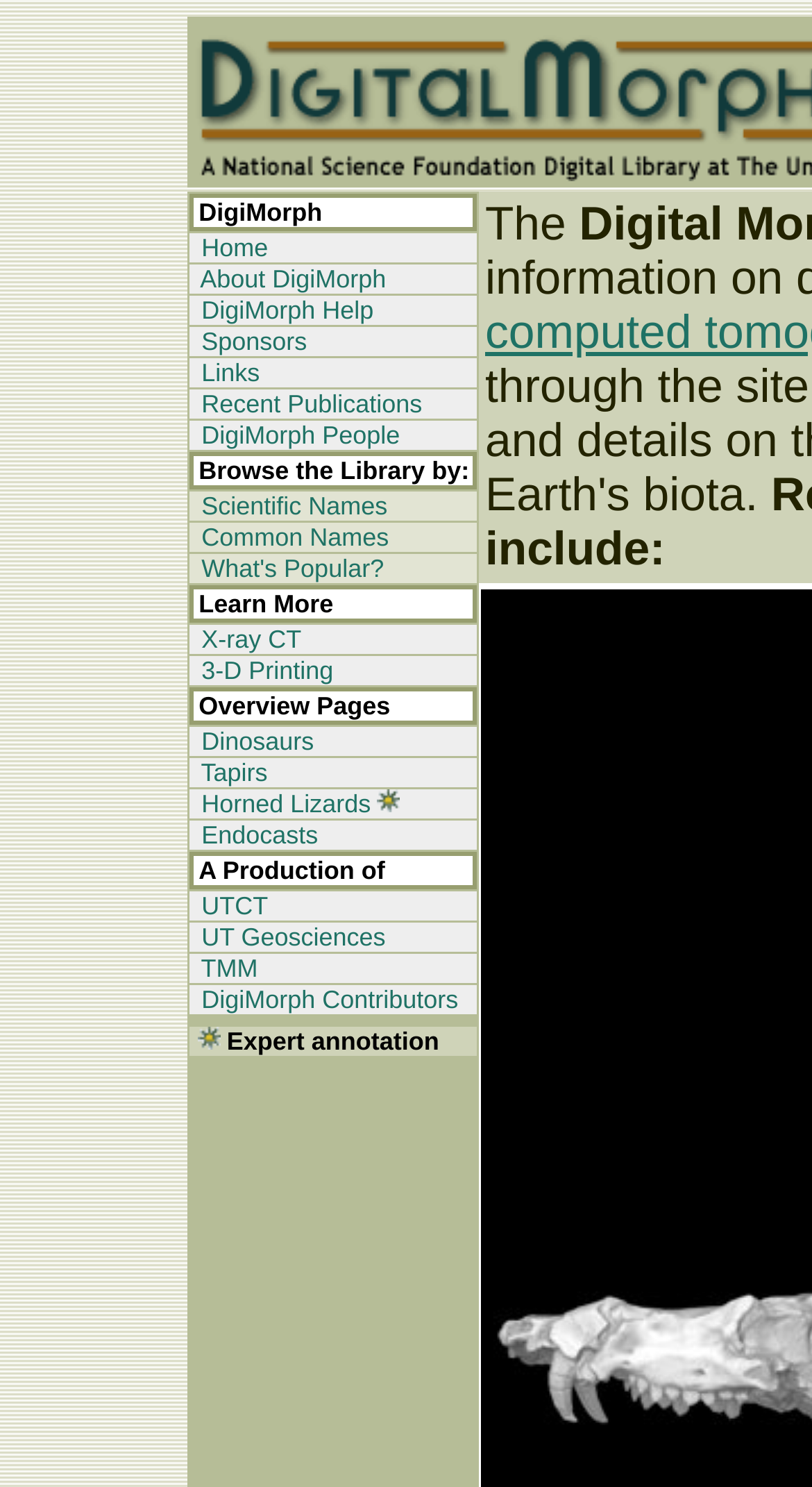What is the name of this digital library?
With the help of the image, please provide a detailed response to the question.

The name of the digital library can be found in the top-left corner of the webpage, where it says 'DigiMorph'.